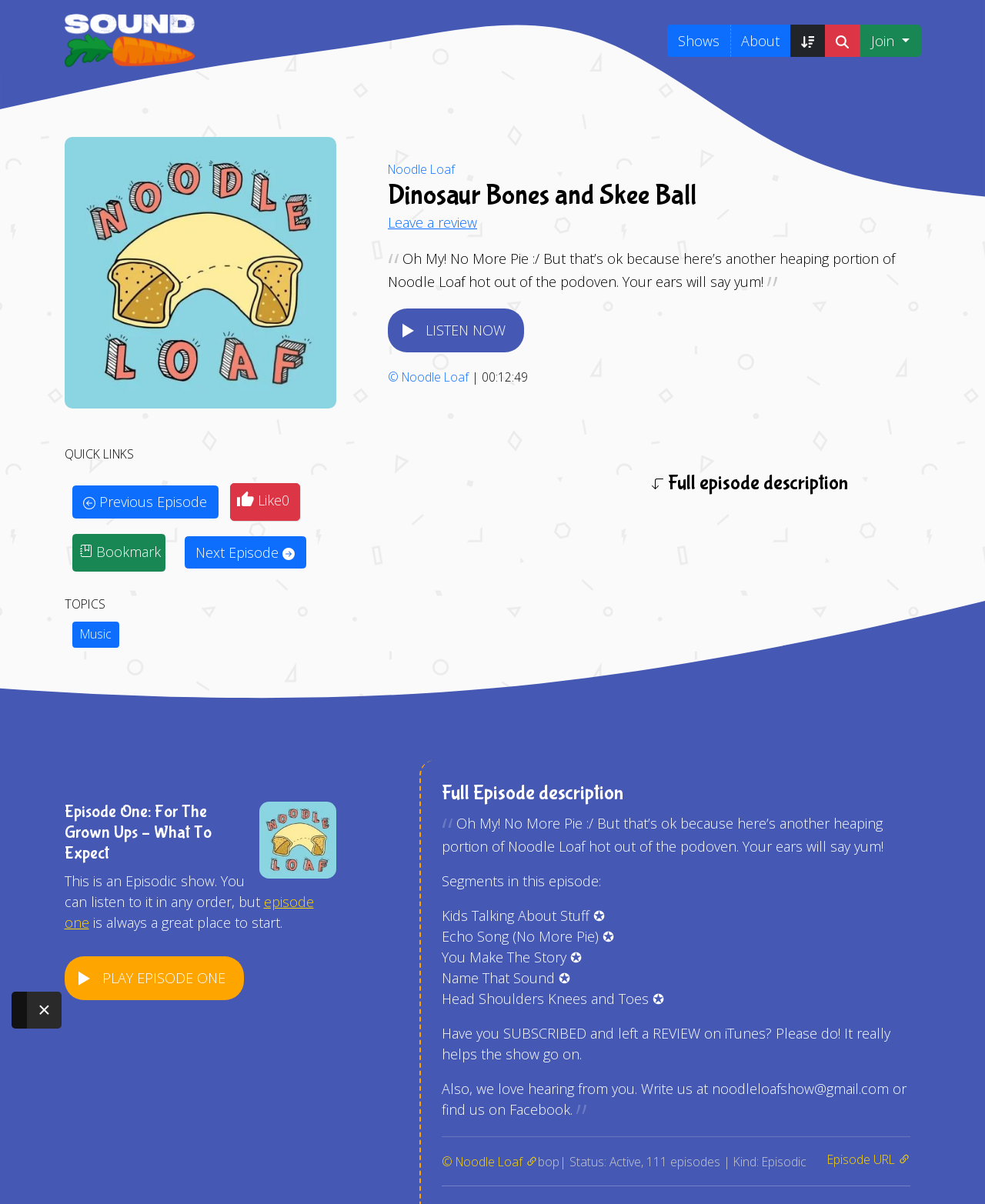Deliver a detailed narrative of the webpage's visual and textual elements.

This webpage is a podcast episode page from Noodle Loaf, a children's podcast. At the top, there is a podcast logo and a navigation menu with links to "Shows", "About", "Most recently published episodes", and "Search podcasts". Below the navigation menu, there is a heading that reads "Dinosaur Bones and Skee Ball" and a brief description of the episode.

To the right of the heading, there is a "Play" button and a "Leave a review" link. Below the description, there is an article section that takes up most of the page. Within this section, there are several elements, including a "Play" button, a "QUICK LINKS" section with links to previous and next episodes, and a "TOPICS" section with a link to "Music".

Further down, there is a full episode description section with a heading and a brief summary of the episode. Below this, there are several sections, including a section with episode information, such as the episode title and a brief description, and a section with links to other episodes.

The page also features several buttons, including a "Join" button, a "Like" button, and a "Bookmark" button. There are also several images throughout the page, including a podcast logo and episode logos. At the bottom of the page, there is a copyright notice and a separator line.